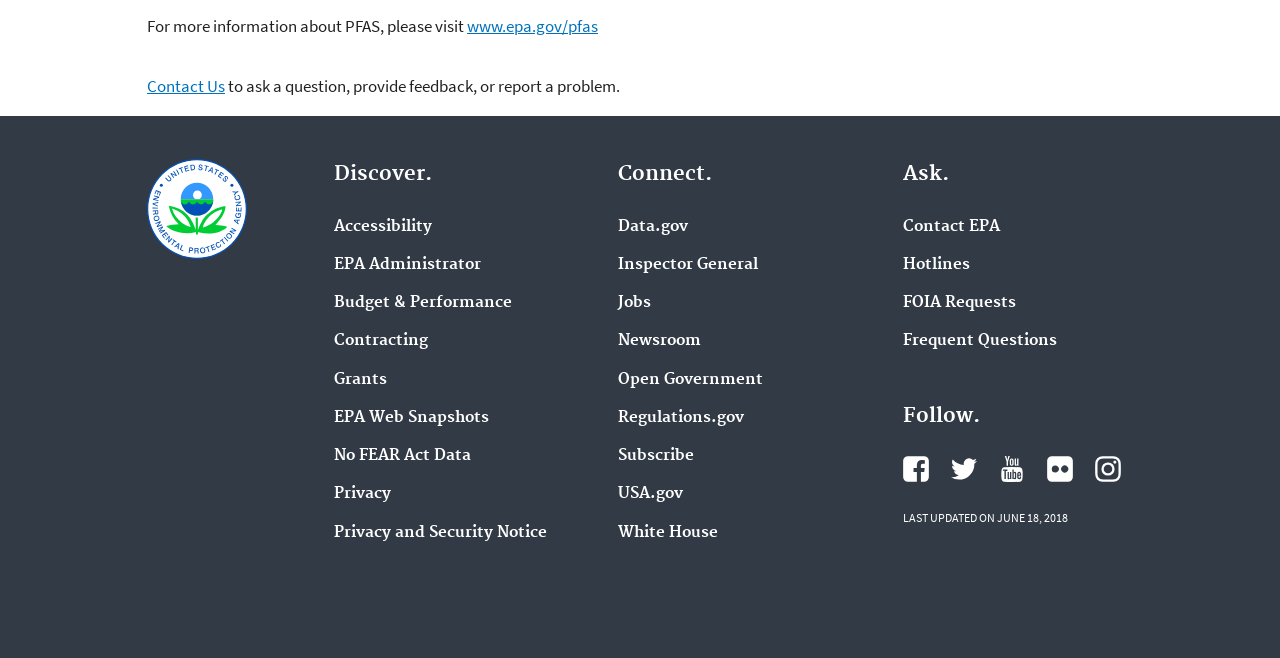Provide the bounding box coordinates of the HTML element described by the text: "Budget & Performance".

[0.261, 0.447, 0.4, 0.474]